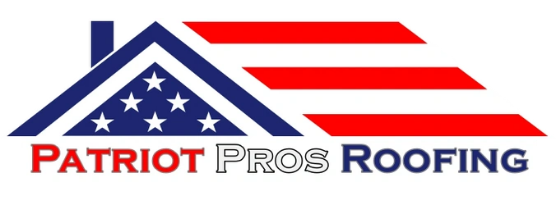Elaborate on the contents of the image in great detail.

The image prominently features the logo of "Patriot Pros Roofing," showcasing a stylized house silhouette paired with a bold American flag design. The house, colored in blue with white stars, symbolizes a connection to traditional American values, while the red and white stripes of the flag serve as a patriotic backdrop. In a clear and modern font, the name “Patriot Pros Roofing” is displayed, emphasizing professionalism and reliability in roofing services. This logo effectively conveys the company’s commitment to quality and its pride in serving the local community.